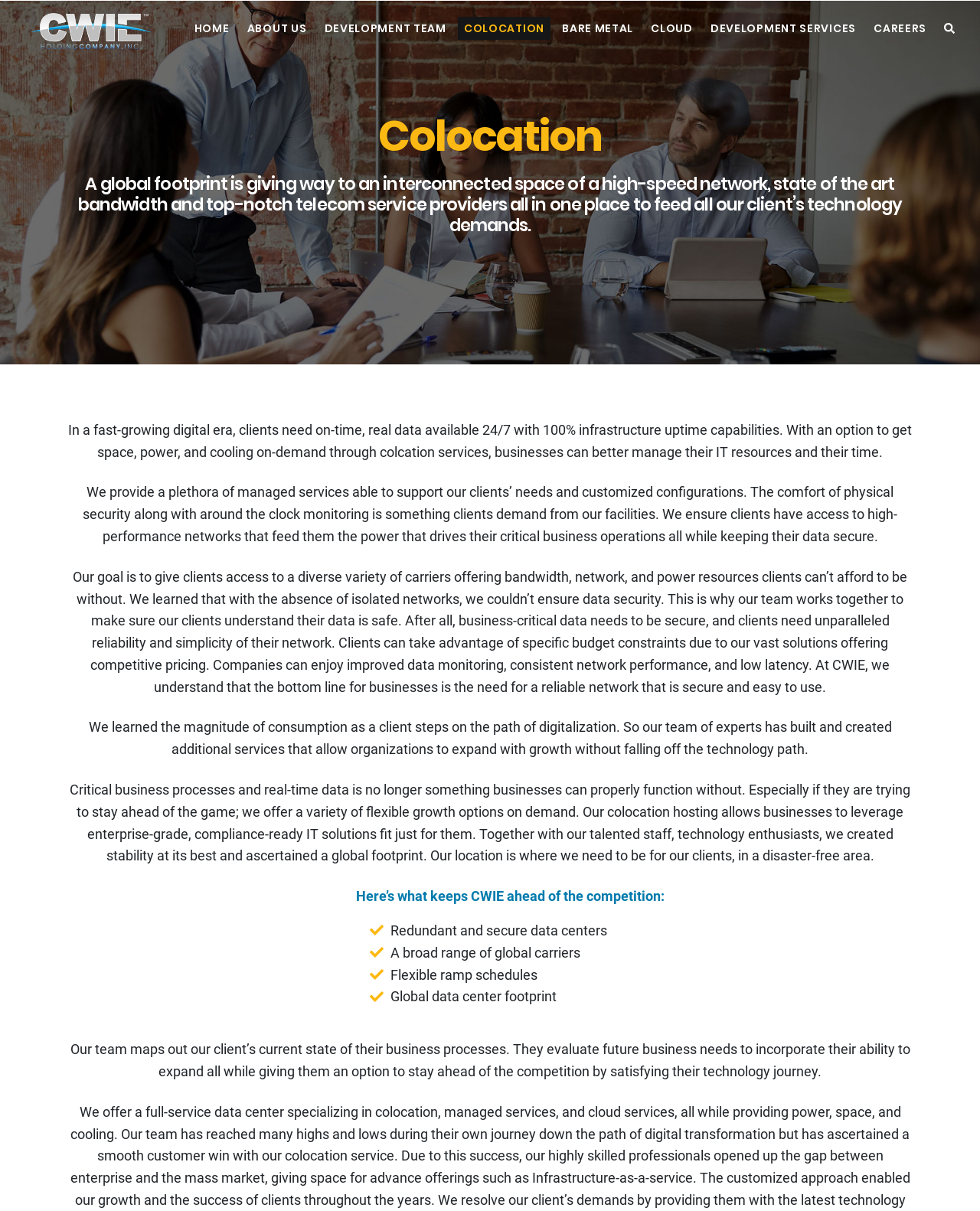Describe every aspect of the webpage comprehensively.

The webpage appears to be a company's website, specifically a page about colocation services. At the top, there is a navigation menu with links to different sections of the website, including "HOME", "ABOUT US", "DEVELOPMENT TEAM", "COLOCATION", "BARE METAL", "CLOUD", "DEVELOPMENT SERVICES", and "CAREERS". 

Below the navigation menu, there is a heading that reads "Colocation". This is followed by a paragraph of text that describes the benefits of colocation services, including high-speed networks, state-of-the-art bandwidth, and top-notch telecom service providers. 

The next section of the page discusses the importance of on-time, real data availability and 100% infrastructure uptime capabilities in the digital era. It explains how colocation services can help businesses manage their IT resources and time more effectively. 

The following sections describe the company's managed services, physical security, and around-the-clock monitoring. They also highlight the importance of data security and the company's goal of providing clients with access to a diverse variety of carriers offering bandwidth, network, and power resources. 

The page also mentions the company's understanding of the need for reliable, secure, and easy-to-use networks, as well as its ability to provide flexible growth options and enterprise-grade, compliance-ready IT solutions. 

Finally, there is a section that highlights what sets the company apart from the competition, including redundant and secure data centers, a broad range of global carriers, flexible ramp schedules, and a global data center footprint.